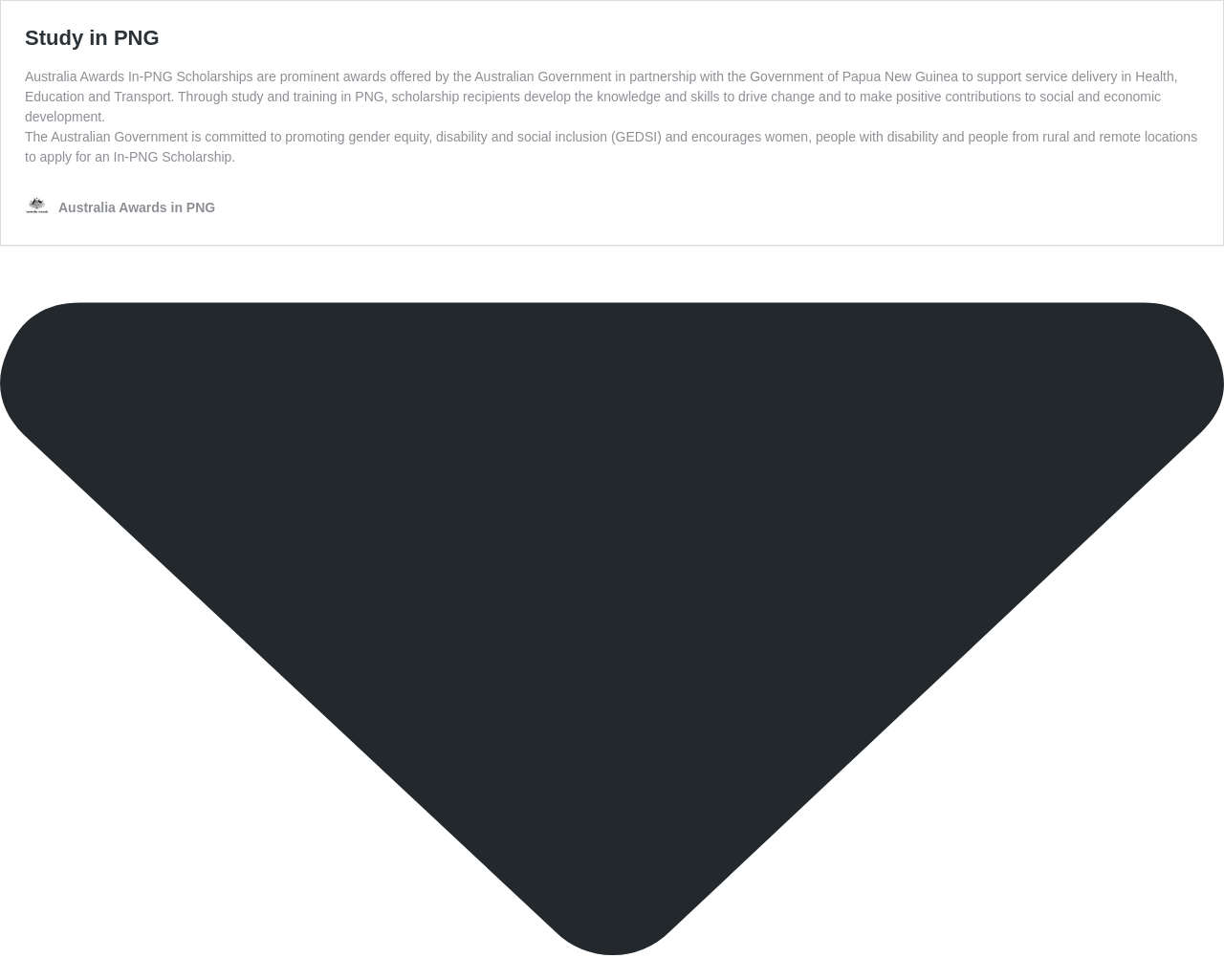What is the theme of the image on the webpage?
Offer a detailed and exhaustive answer to the question.

Although the image description is not provided, based on the context of the webpage, which is about Australia Awards Scholarships to study in Papua New Guinea, it is likely that the image is related to Papua New Guinea, possibly a scenic or cultural image.